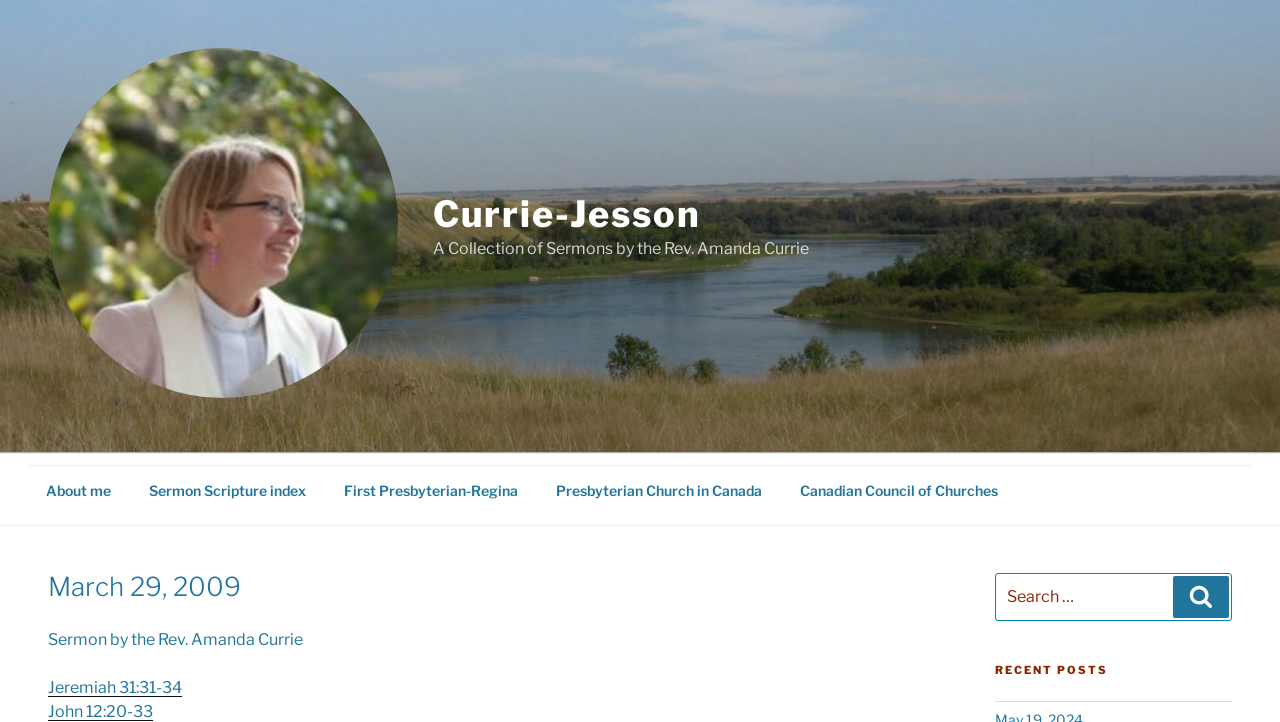Identify the bounding box coordinates of the section to be clicked to complete the task described by the following instruction: "go to sermon scripture index". The coordinates should be four float numbers between 0 and 1, formatted as [left, top, right, bottom].

[0.102, 0.645, 0.252, 0.713]